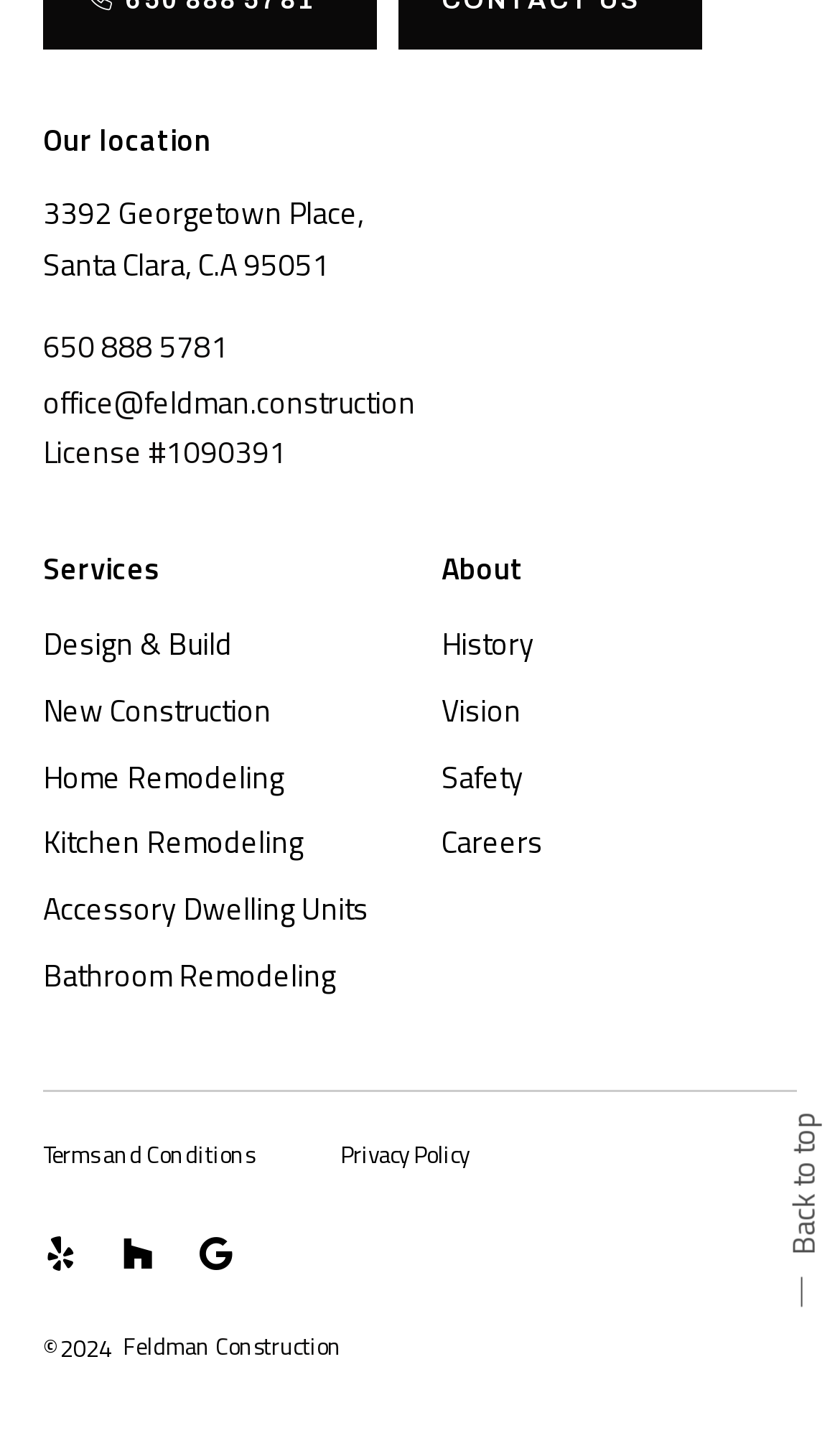Using the information from the screenshot, answer the following question thoroughly:
What services does the company offer?

The company's services can be found in the 'Services' section, which is a heading element. Below this heading, there are several links, each representing a different service offered by the company.